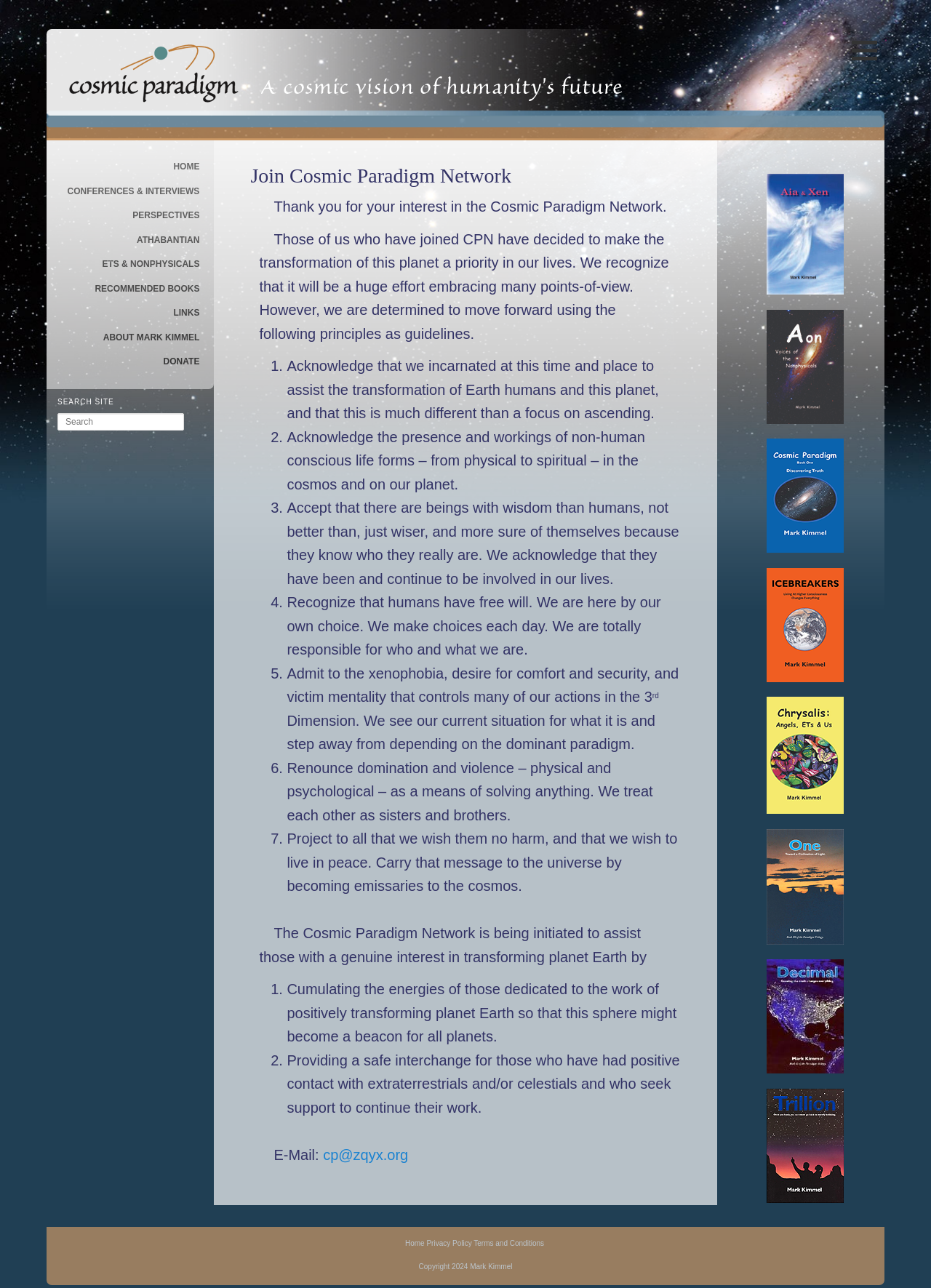Specify the bounding box coordinates of the area to click in order to execute this command: 'Read about 'Join Cosmic Paradigm Network''. The coordinates should consist of four float numbers ranging from 0 to 1, and should be formatted as [left, top, right, bottom].

[0.269, 0.12, 0.731, 0.145]